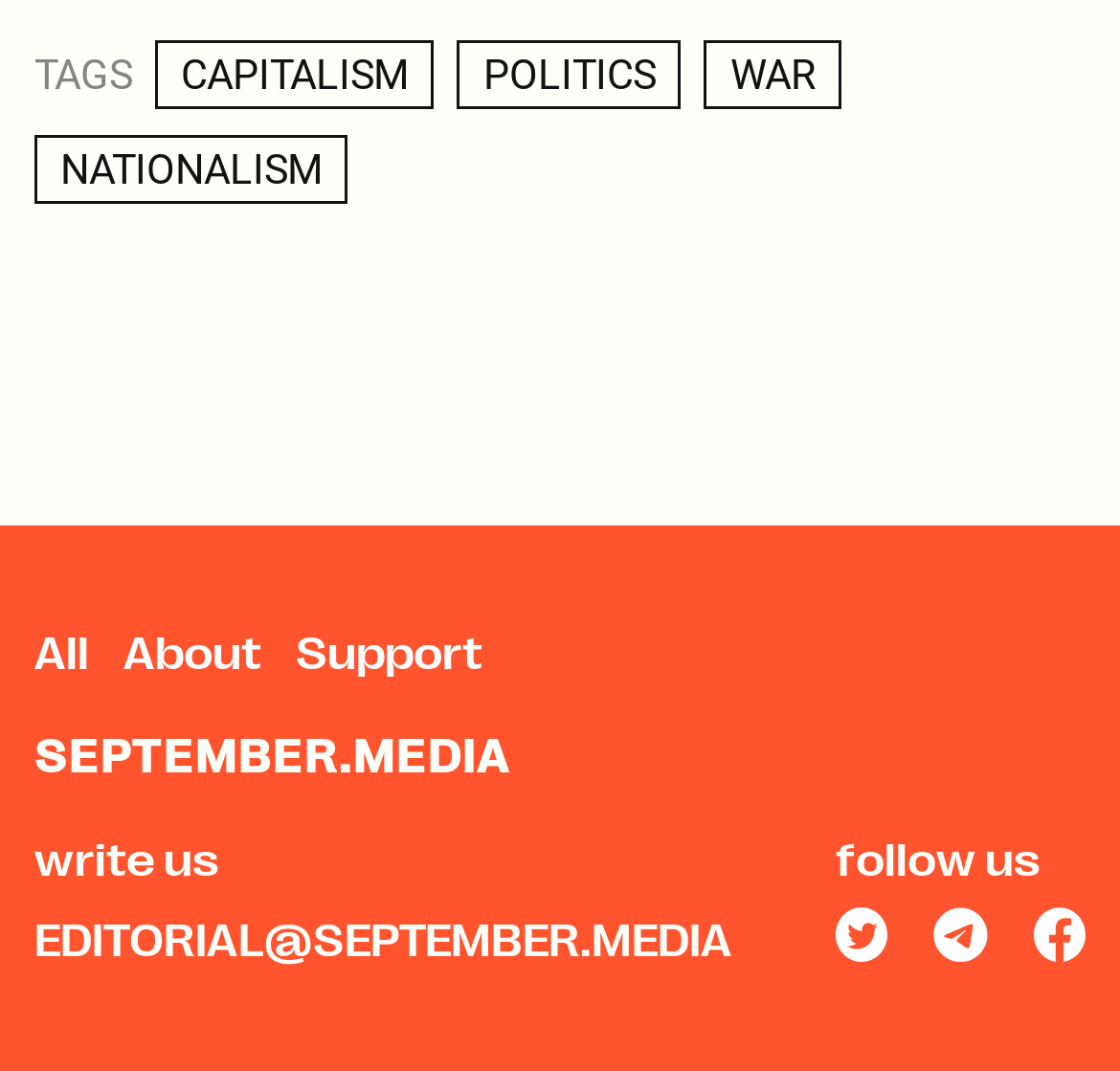Kindly determine the bounding box coordinates for the area that needs to be clicked to execute this instruction: "click on CAPITALISM".

[0.138, 0.036, 0.387, 0.101]